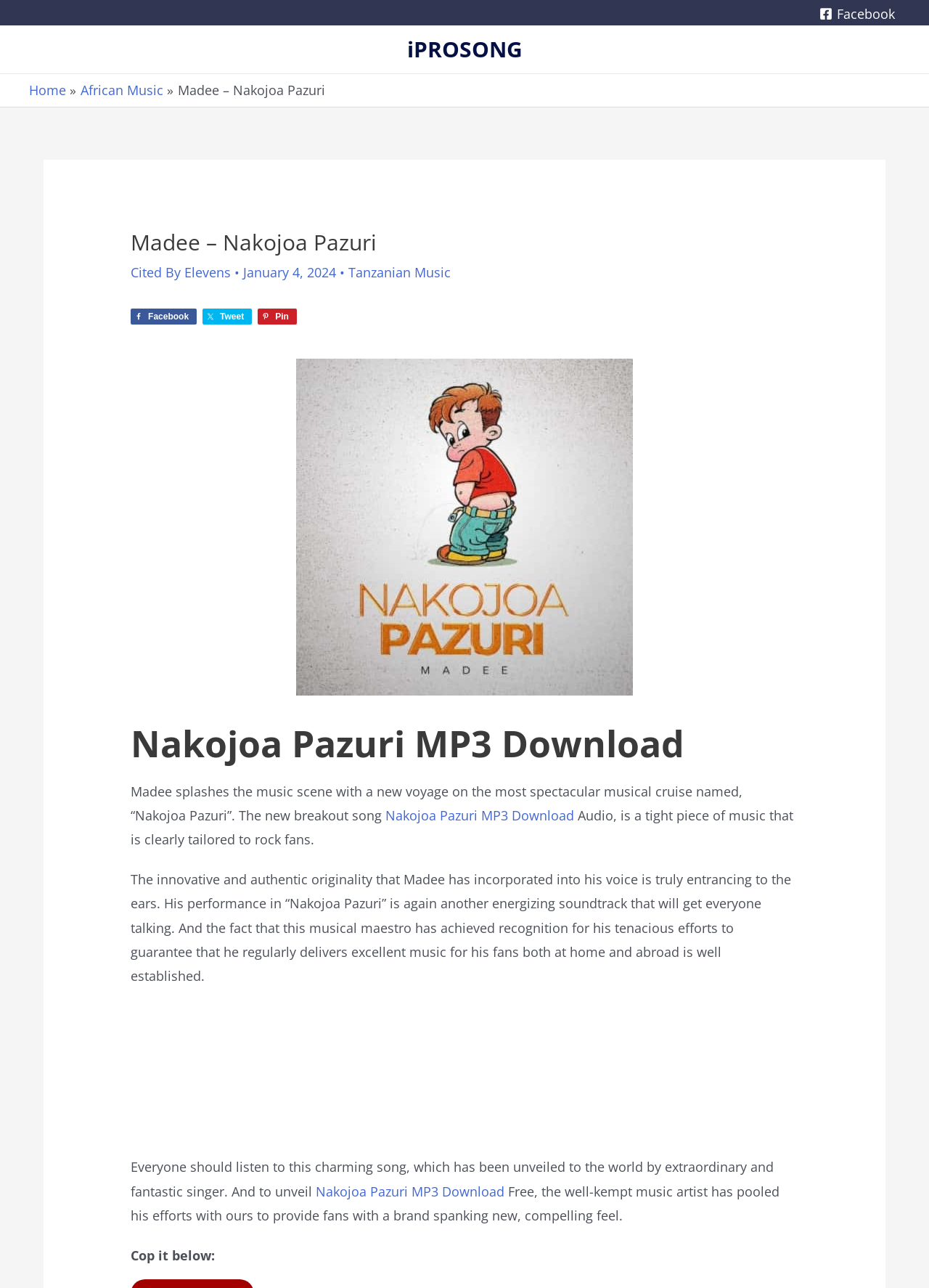Find the bounding box coordinates of the element to click in order to complete the given instruction: "Visit iPROSONG."

[0.438, 0.026, 0.562, 0.05]